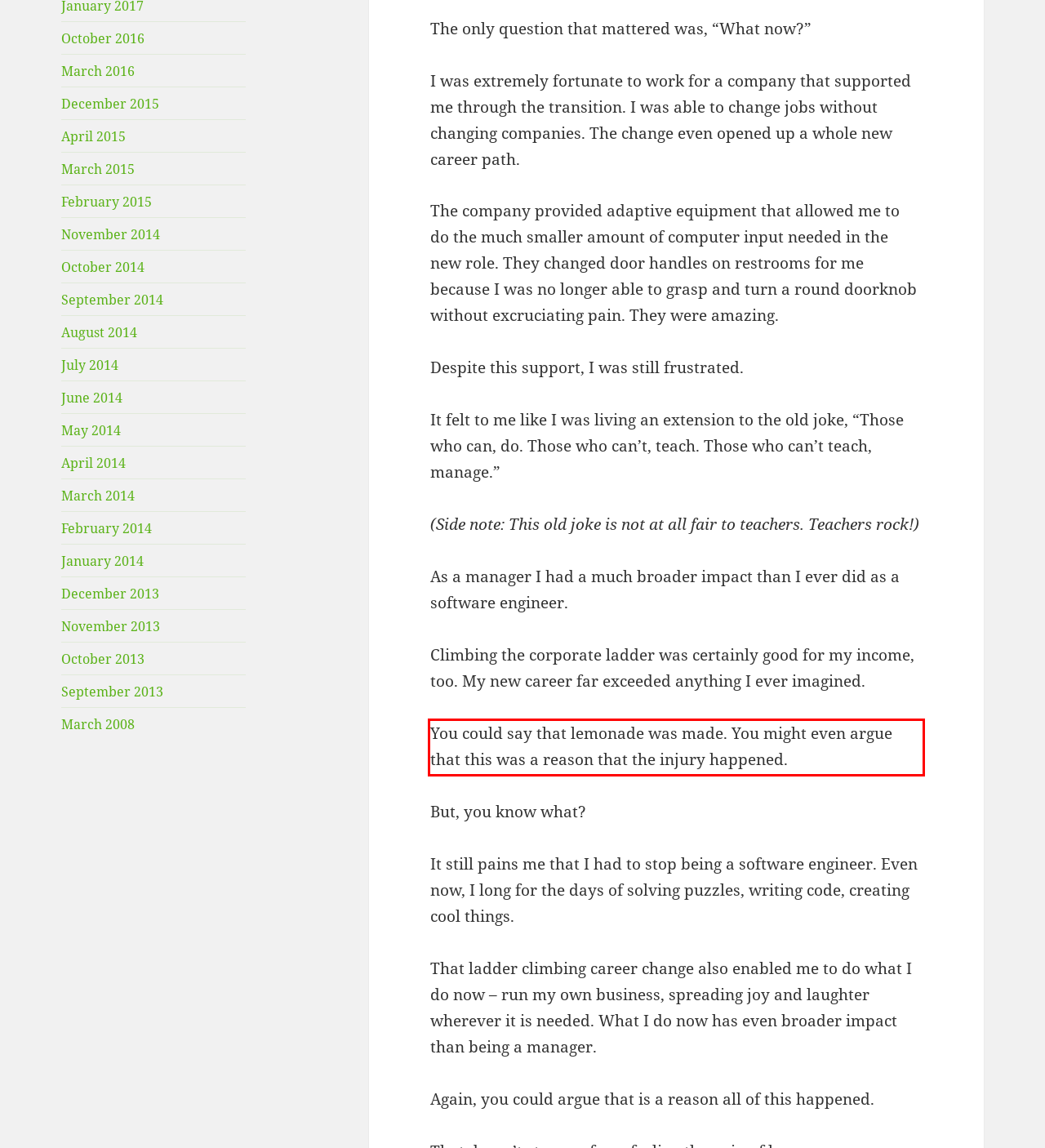You have a screenshot of a webpage, and there is a red bounding box around a UI element. Utilize OCR to extract the text within this red bounding box.

You could say that lemonade was made. You might even argue that this was a reason that the injury happened.